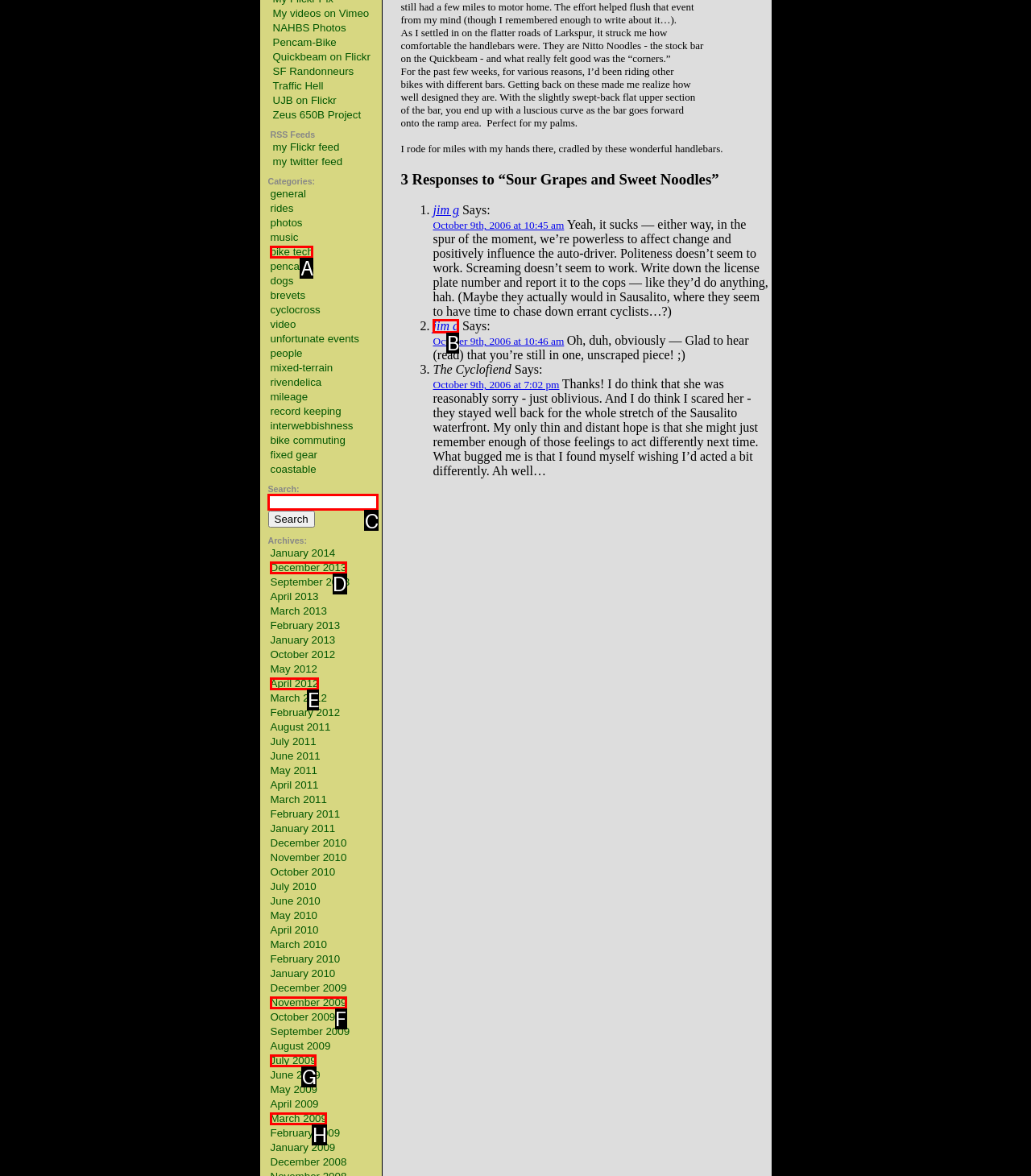Identify which HTML element to click to fulfill the following task: Search for something. Provide your response using the letter of the correct choice.

C